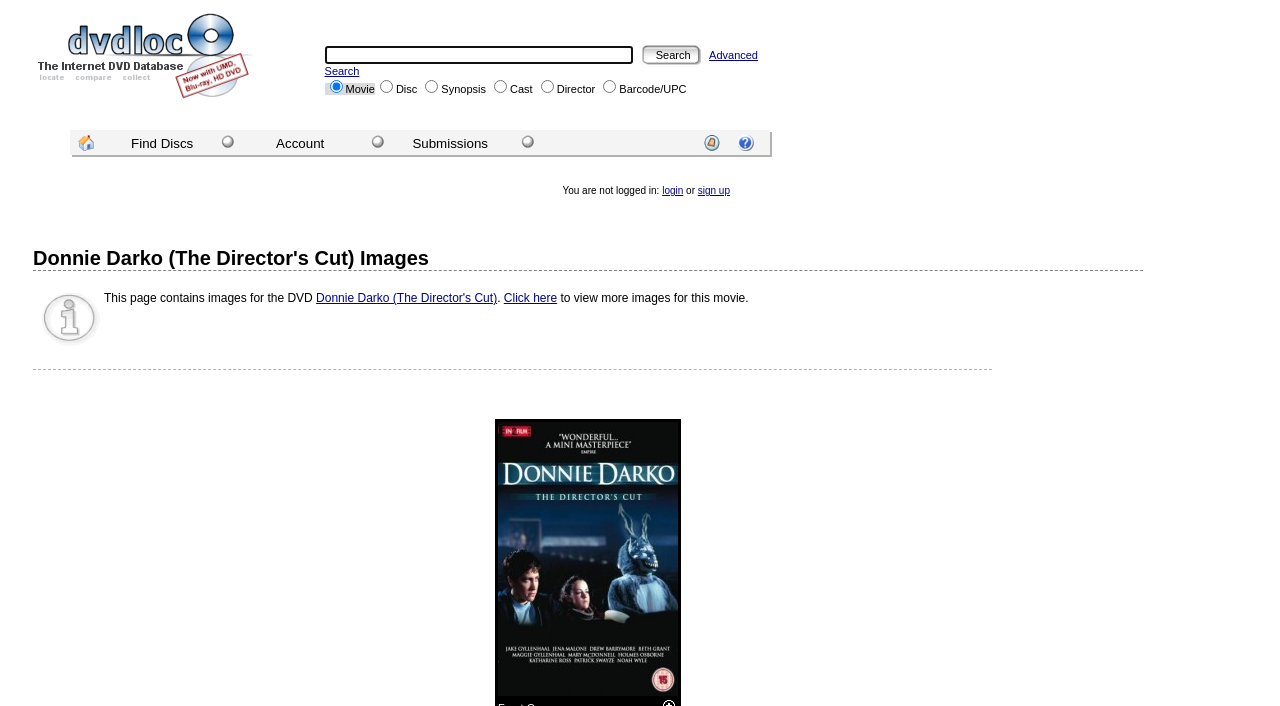Can you find the bounding box coordinates for the element to click on to achieve the instruction: "Login to the website"?

[0.517, 0.262, 0.534, 0.278]